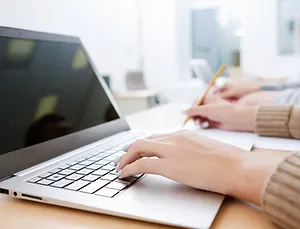Look at the image and write a detailed answer to the question: 
What kind of environment is shown in the background?

The blurred background reveals other individuals participating in the learning environment, which implies that the setting is a modern, organized workspace, possibly a classroom or a study area.